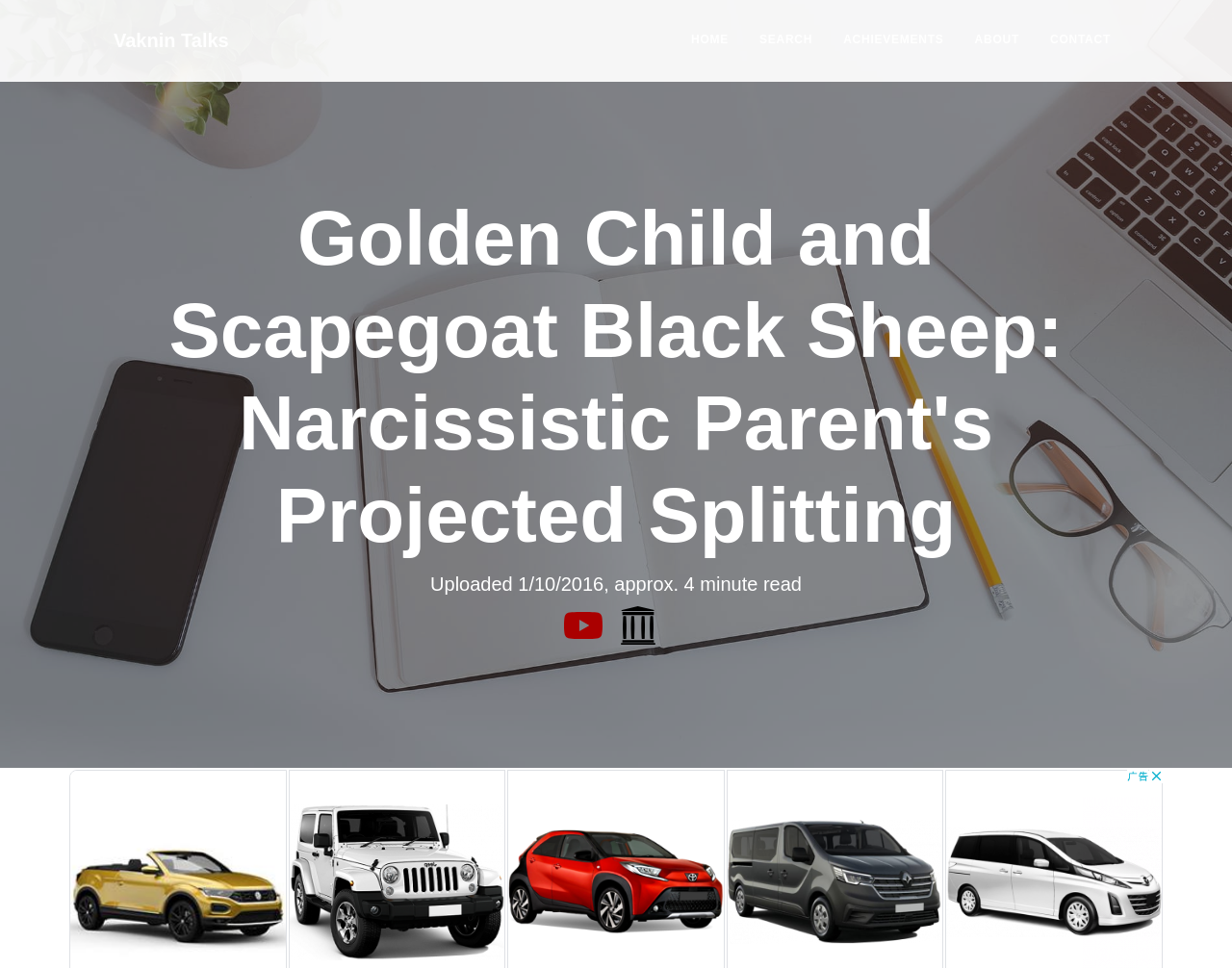Create an elaborate caption for the webpage.

The webpage appears to be a blog post or article discussing the topic of narcissistic parents and their behavior towards their children. At the top of the page, there is a header section with links to various pages, including "HOME", "SEARCH", "ACHIEVEMENTS", "ABOUT", and "CONTACT", aligned horizontally across the top right corner of the page.

Below the header section, there is a large background image that spans the entire width of the page. On top of this background image, there is a heading that reads "Golden Child and Scapegoat Black Sheep: Narcissistic Parent's Projected Splitting", which is centered near the top of the page.

Underneath the heading, there is a section with text that indicates the upload date and estimated read time of the article. To the right of this section, there are two buttons, one for watching the content on YouTube and another for watching on Internet Archive. Each button has an accompanying image and text that reads "Watch on [platform name]".

The main content of the article is not explicitly described in the accessibility tree, but based on the provided meta description, it likely discusses how narcissistic parents treat their children, with a focus on the "golden child" and "scapegoat child" dynamics.